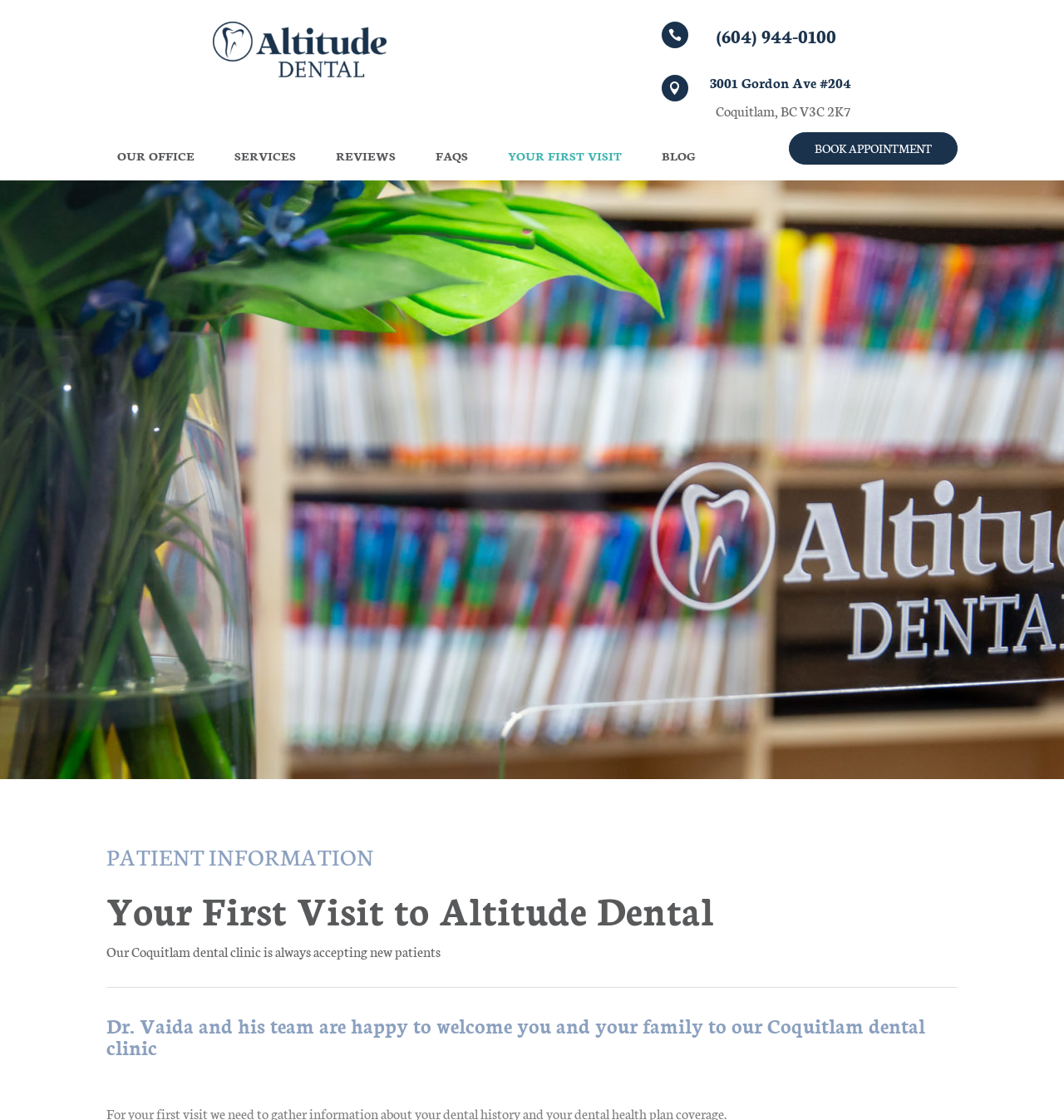Please locate the bounding box coordinates of the region I need to click to follow this instruction: "visit the homepage".

[0.2, 0.055, 0.363, 0.072]